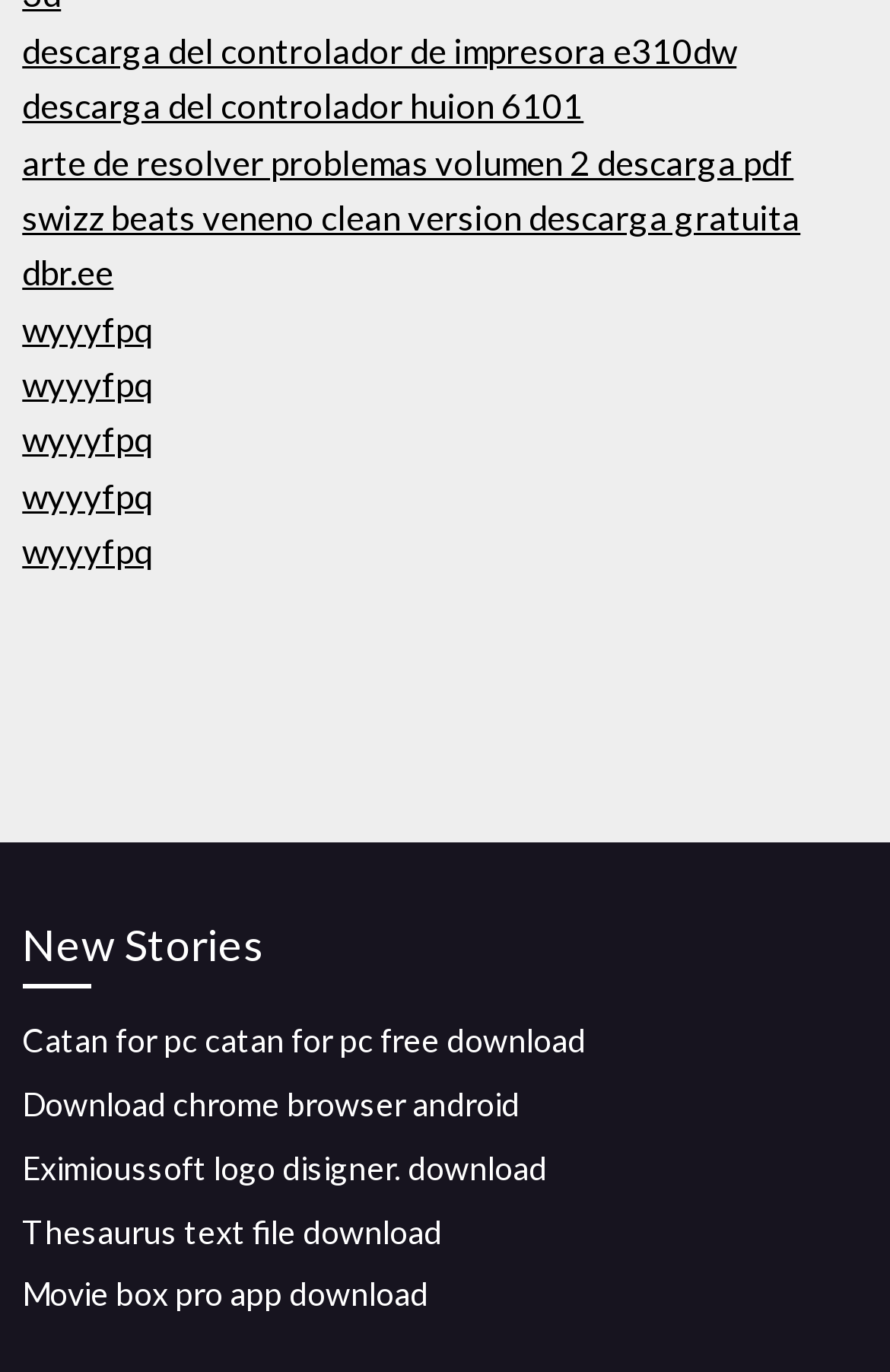What is the category of the 'Movie box pro app' available for download?
Could you please answer the question thoroughly and with as much detail as possible?

The 'Movie box pro app' is likely a movie streaming or video player app, which falls under the category of entertainment, suggesting that the category of the 'Movie box pro app' available for download is entertainment.